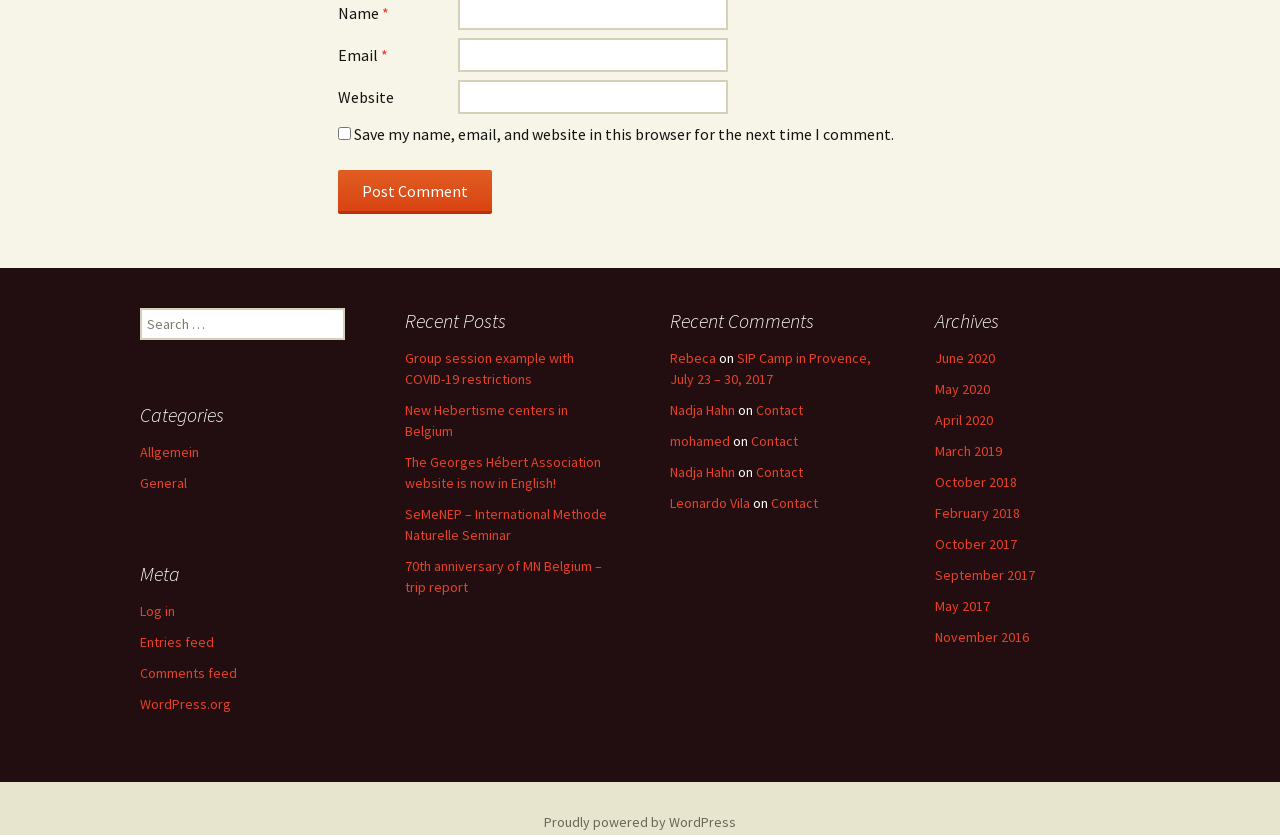What is the category of the post 'SIP Camp in Provence, July 23 – 30, 2017'?
Please use the image to deliver a detailed and complete answer.

The post 'SIP Camp in Provence, July 23 – 30, 2017' is listed under 'Recent Comments', but its category is not specified on this webpage.